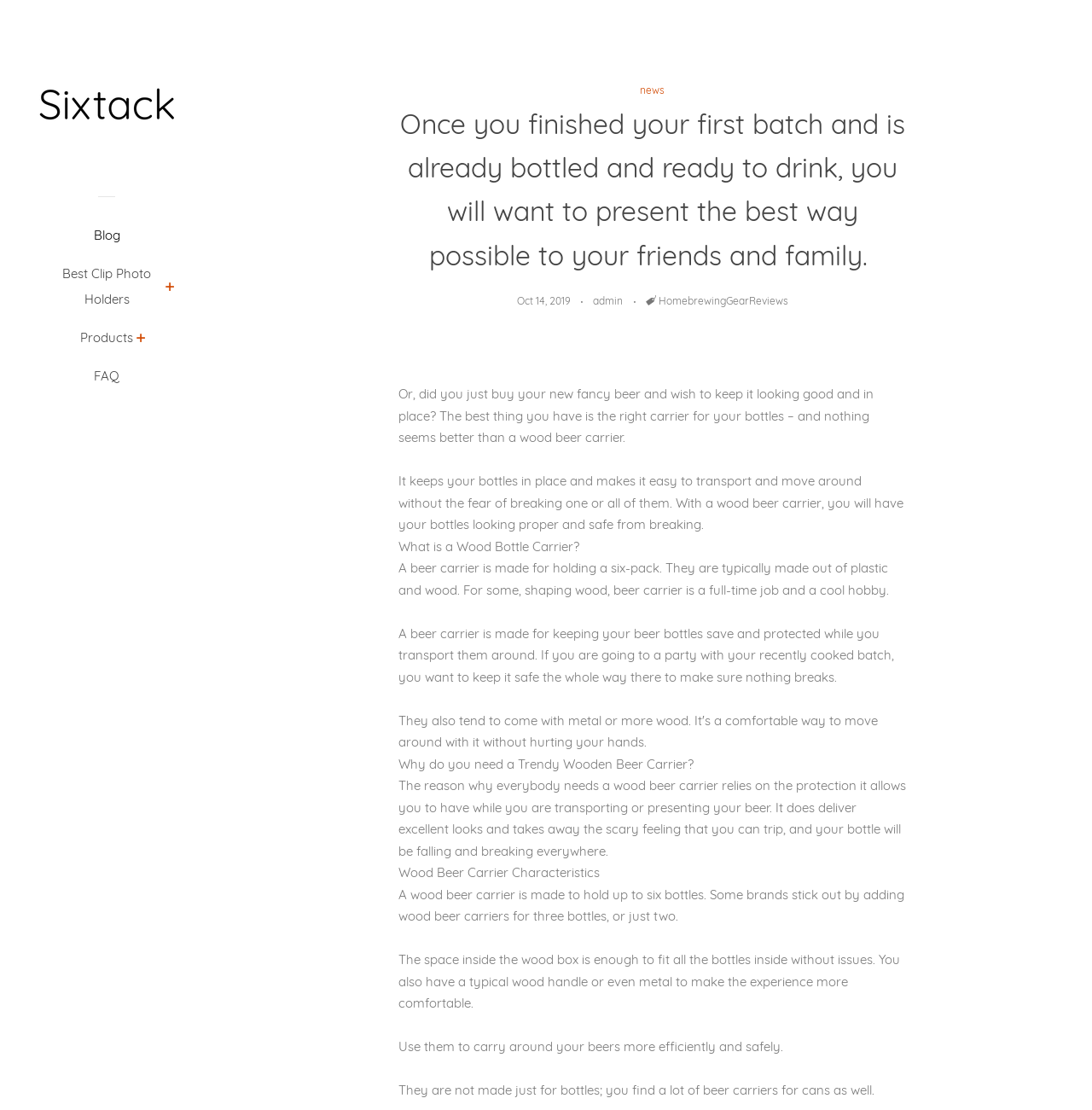Respond with a single word or phrase for the following question: 
What is the benefit of using a wood beer carrier?

Protection and excellent looks